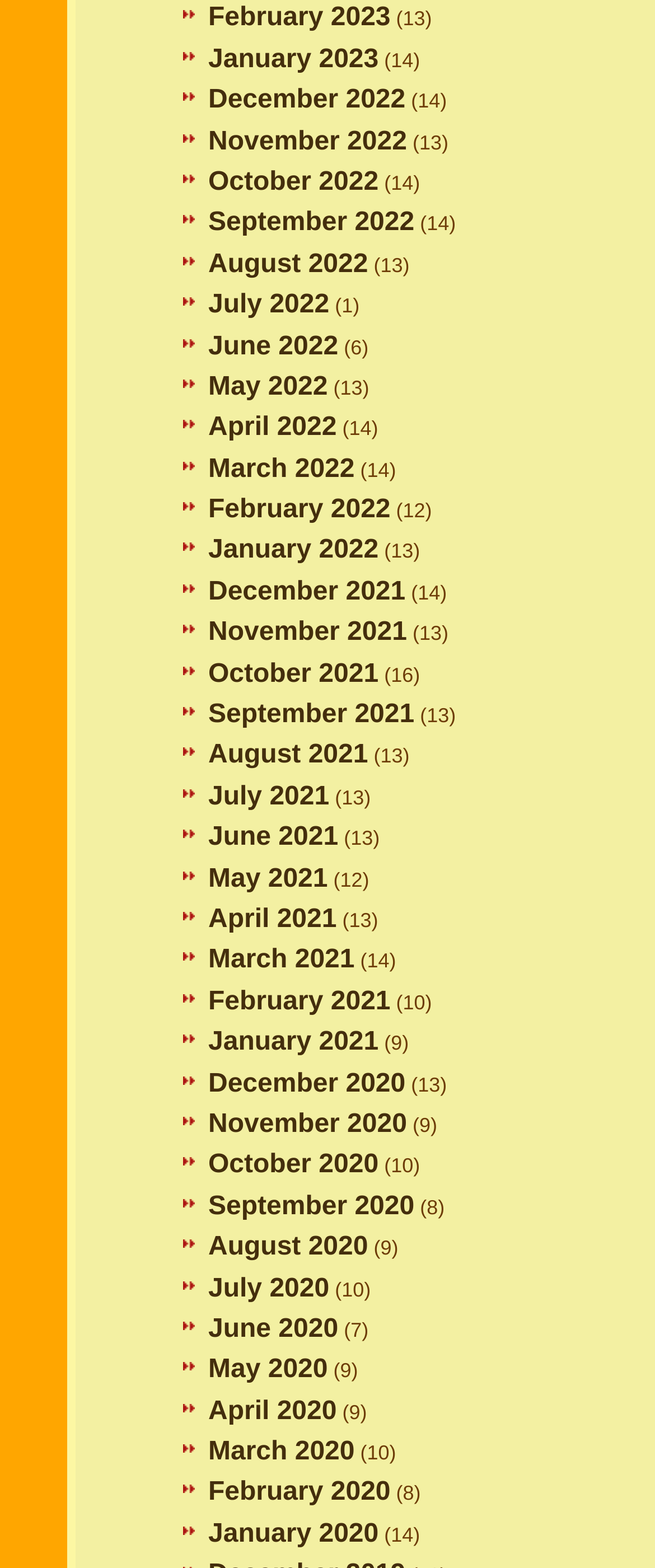Determine the bounding box coordinates for the element that should be clicked to follow this instruction: "View December 2022". The coordinates should be given as four float numbers between 0 and 1, in the format [left, top, right, bottom].

[0.318, 0.055, 0.619, 0.073]